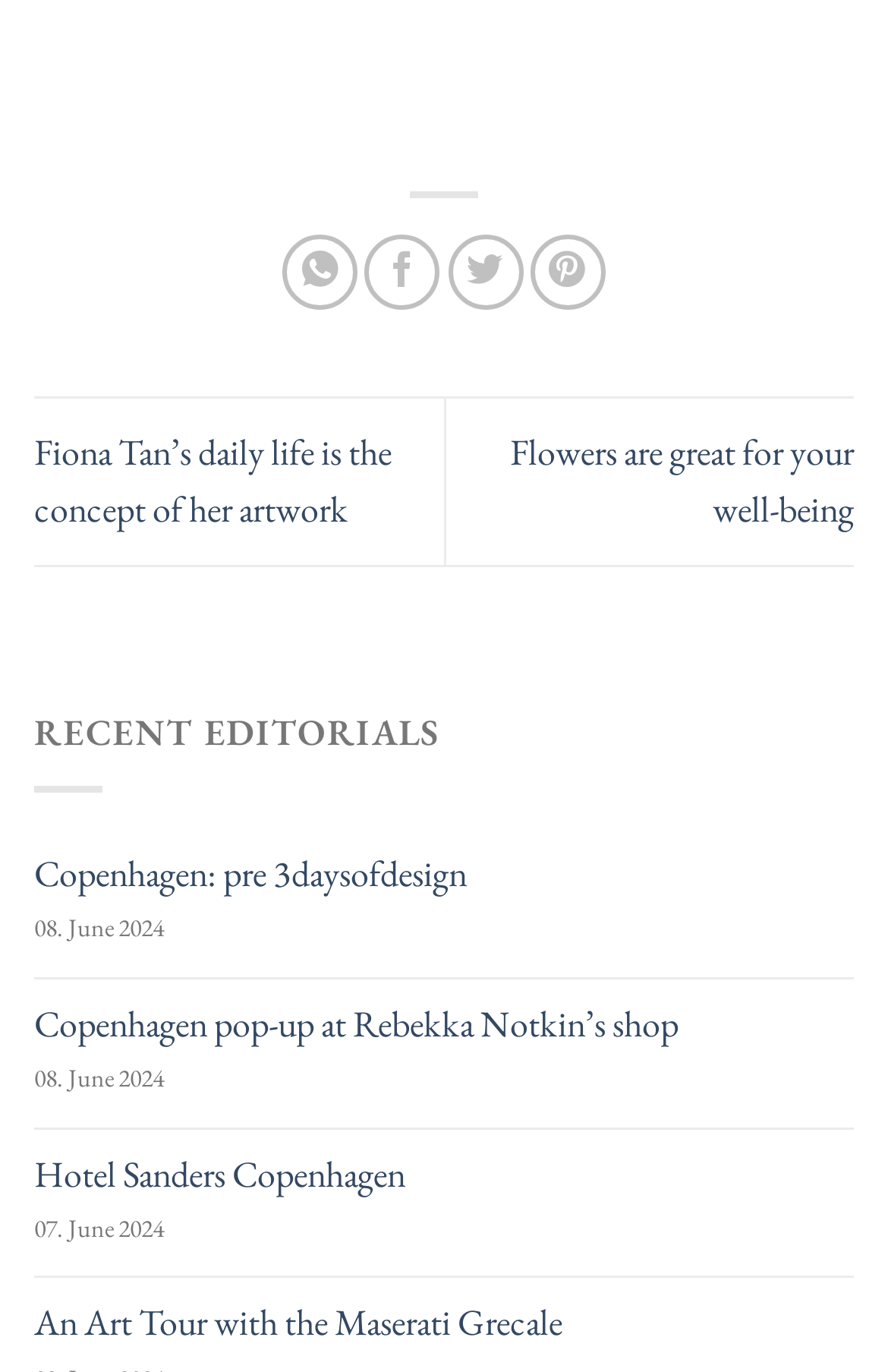Give a short answer to this question using one word or a phrase:
What is the first social media platform to share content?

WhatsApp